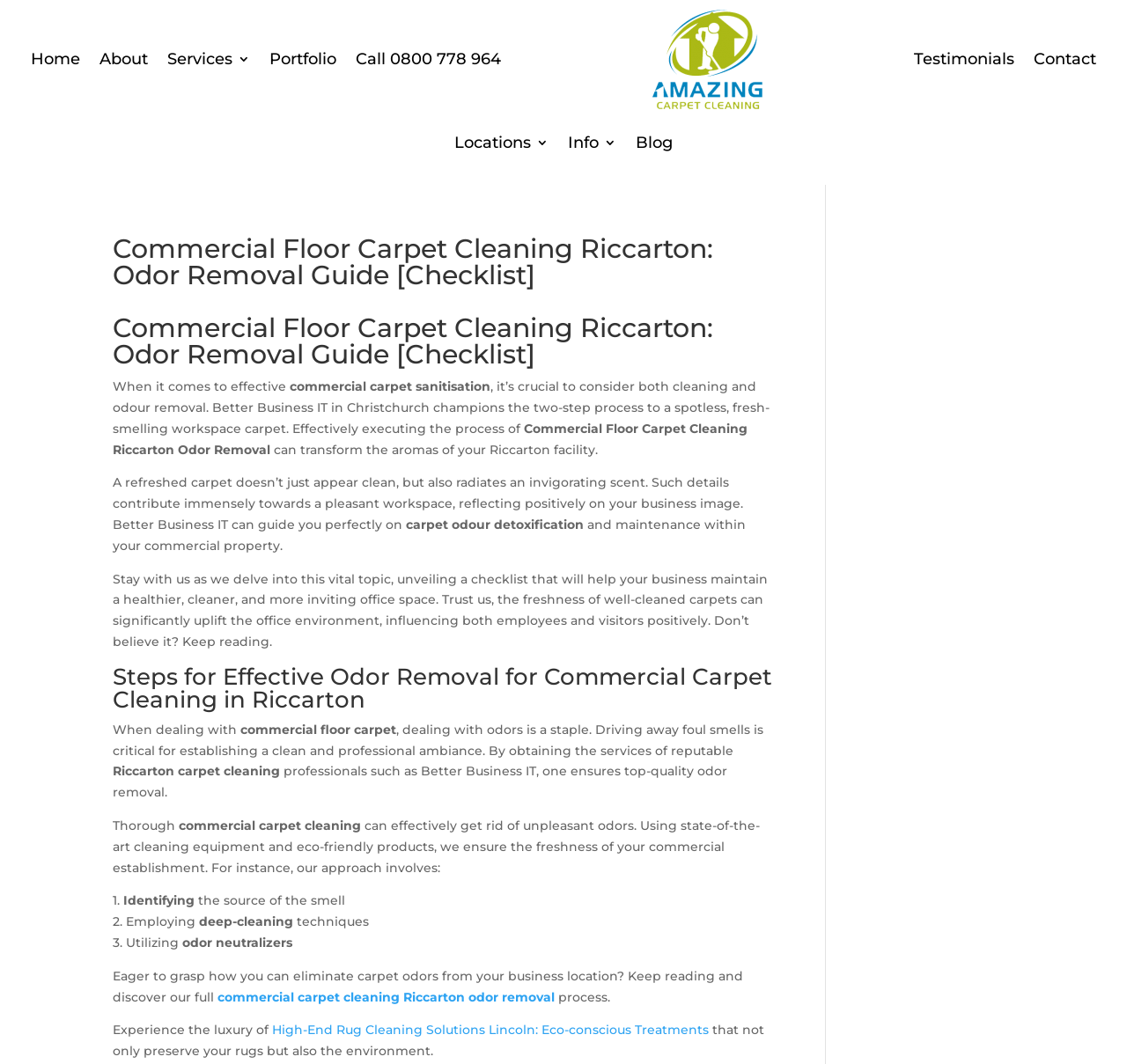Provide a brief response using a word or short phrase to this question:
What is the benefit of using odor neutralizers in commercial carpet cleaning?

Eliminating carpet odors